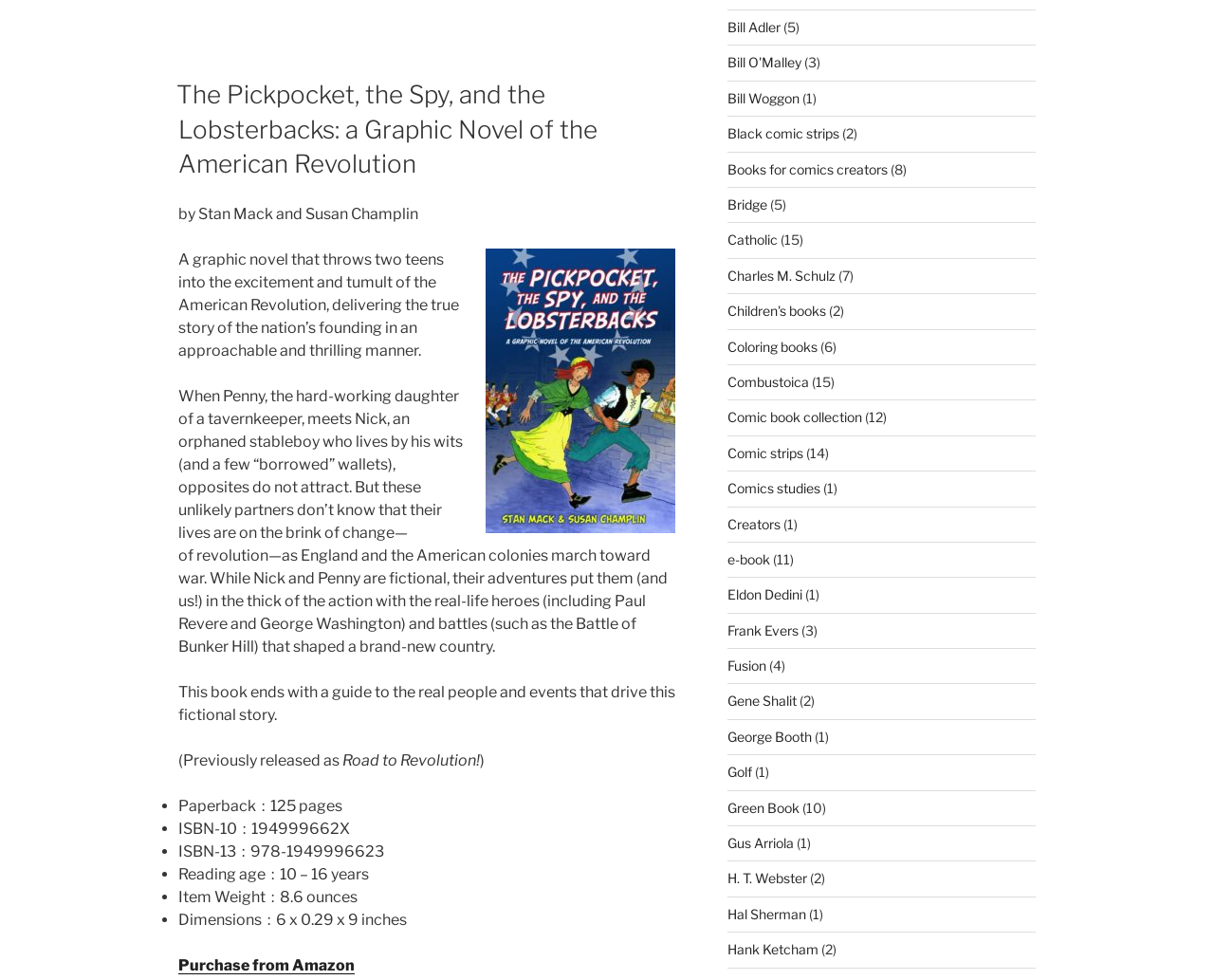From the given element description: "Comics studies", find the bounding box for the UI element. Provide the coordinates as four float numbers between 0 and 1, in the order [left, top, right, bottom].

[0.599, 0.49, 0.675, 0.506]